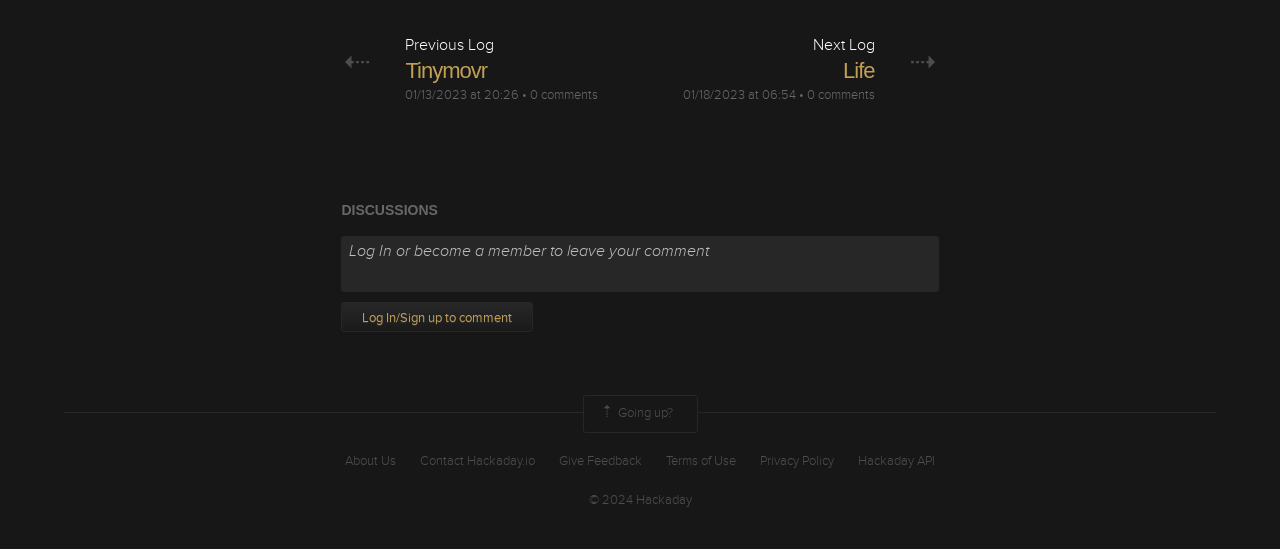Locate the bounding box coordinates of the element you need to click to accomplish the task described by this instruction: "Click on the 'Life' link".

[0.659, 0.105, 0.683, 0.151]